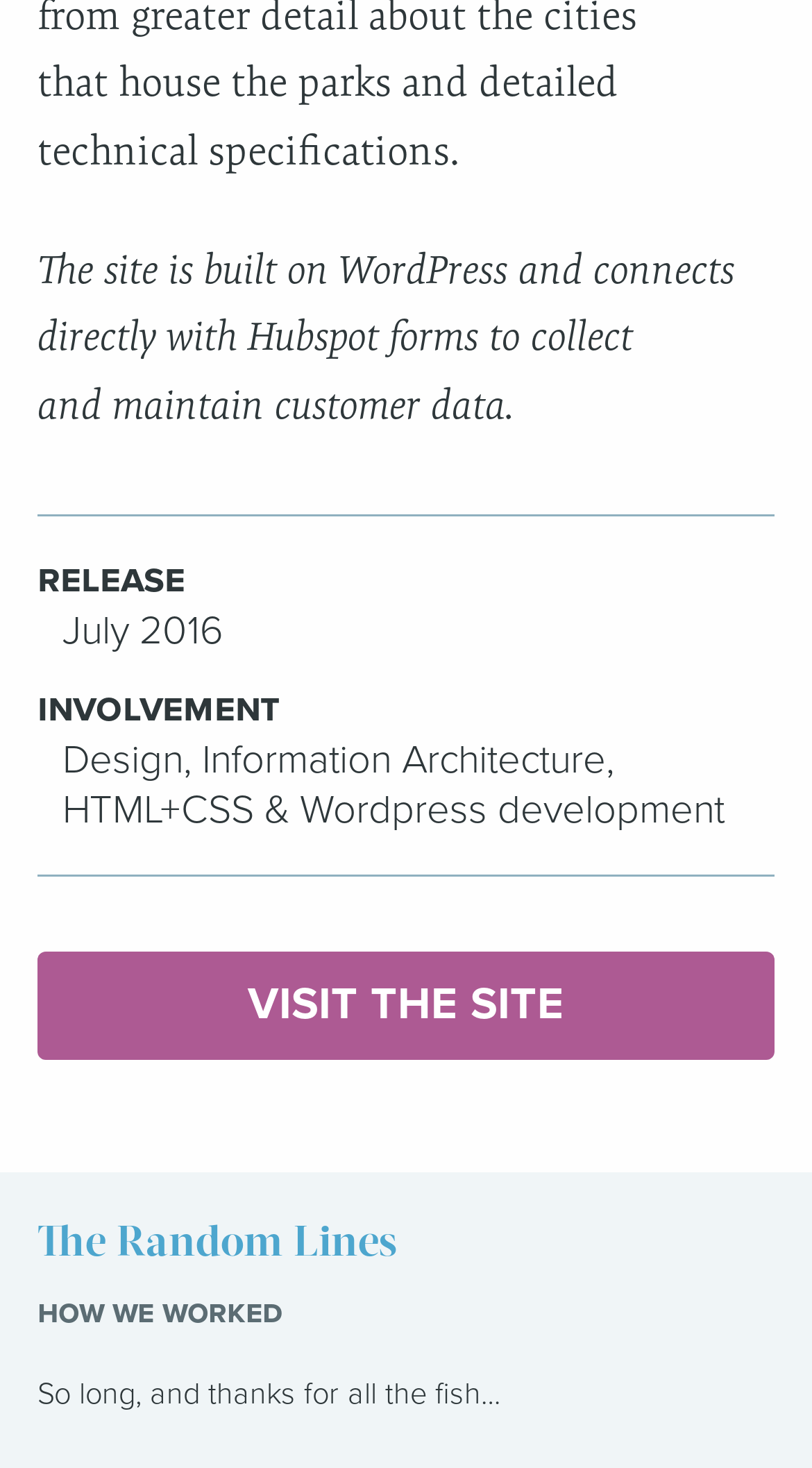Provide a one-word or short-phrase answer to the question:
What is the release date of the site?

July 2016